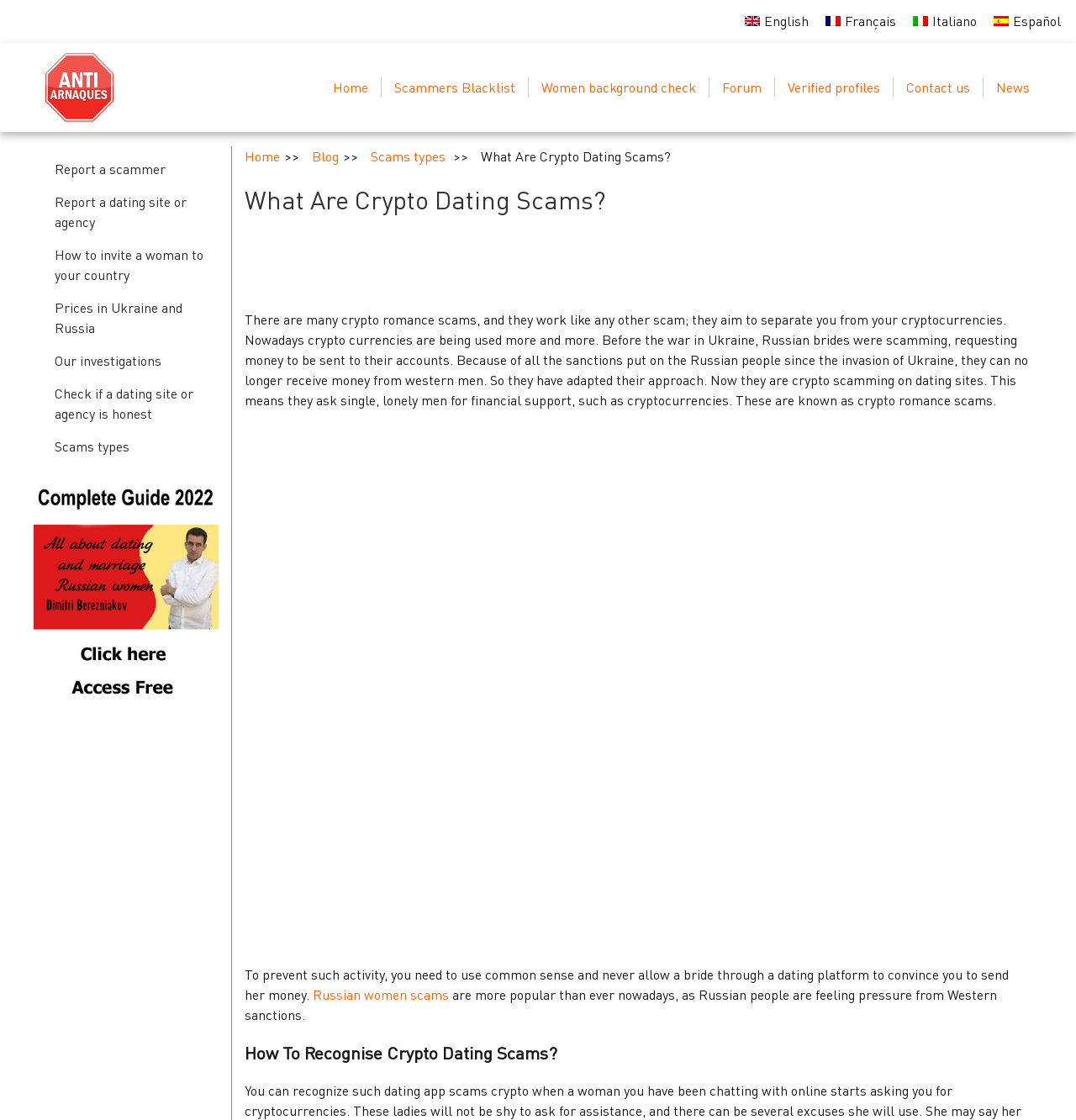Identify the bounding box coordinates of the clickable section necessary to follow the following instruction: "Report a scammer". The coordinates should be presented as four float numbers from 0 to 1, i.e., [left, top, right, bottom].

[0.051, 0.142, 0.203, 0.16]